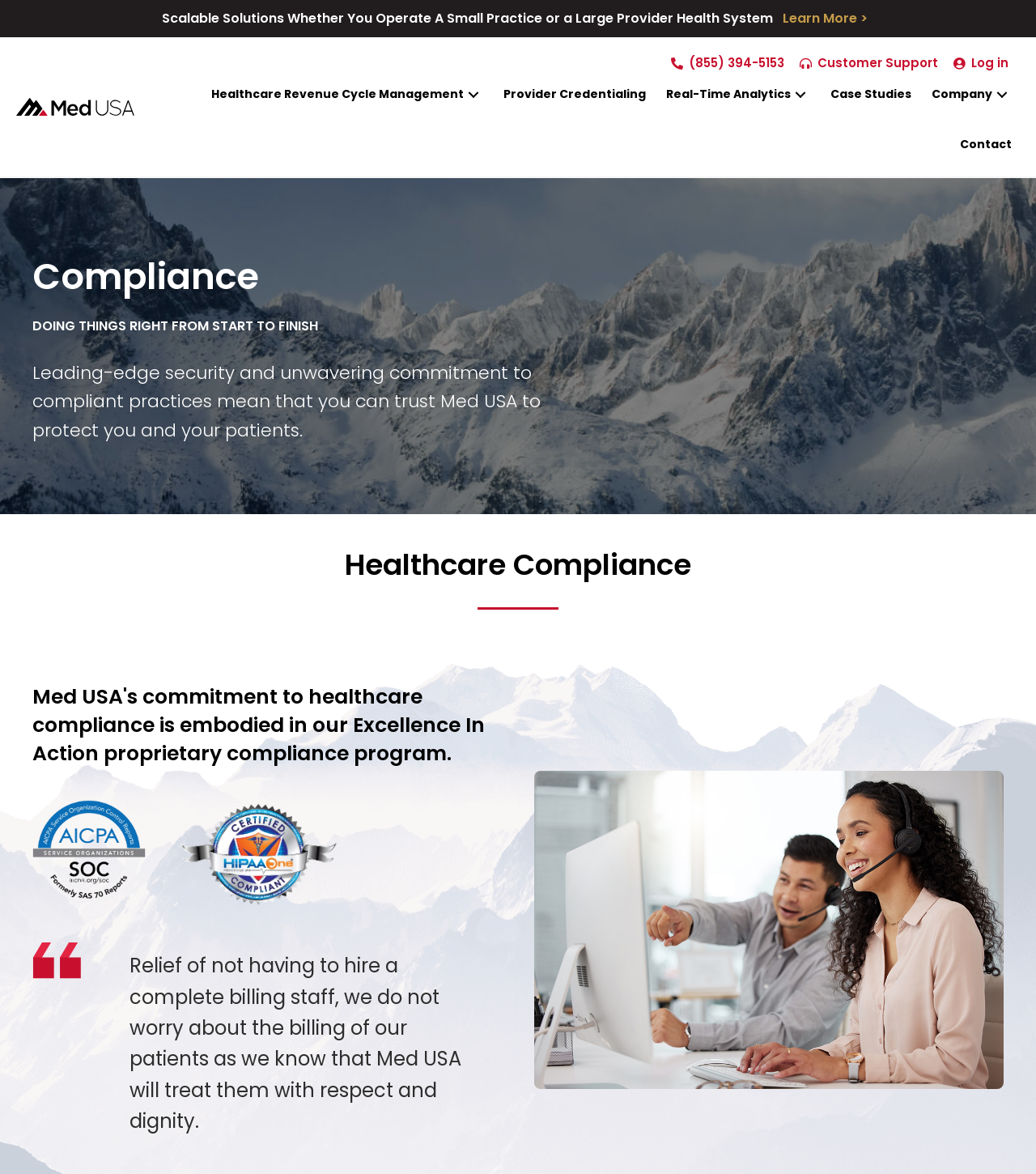Based on the image, provide a detailed response to the question:
What is the company name in the logo?

The logo is located at the top left corner of the webpage, and it has an image with the text 'MedUSA' which is the company name.